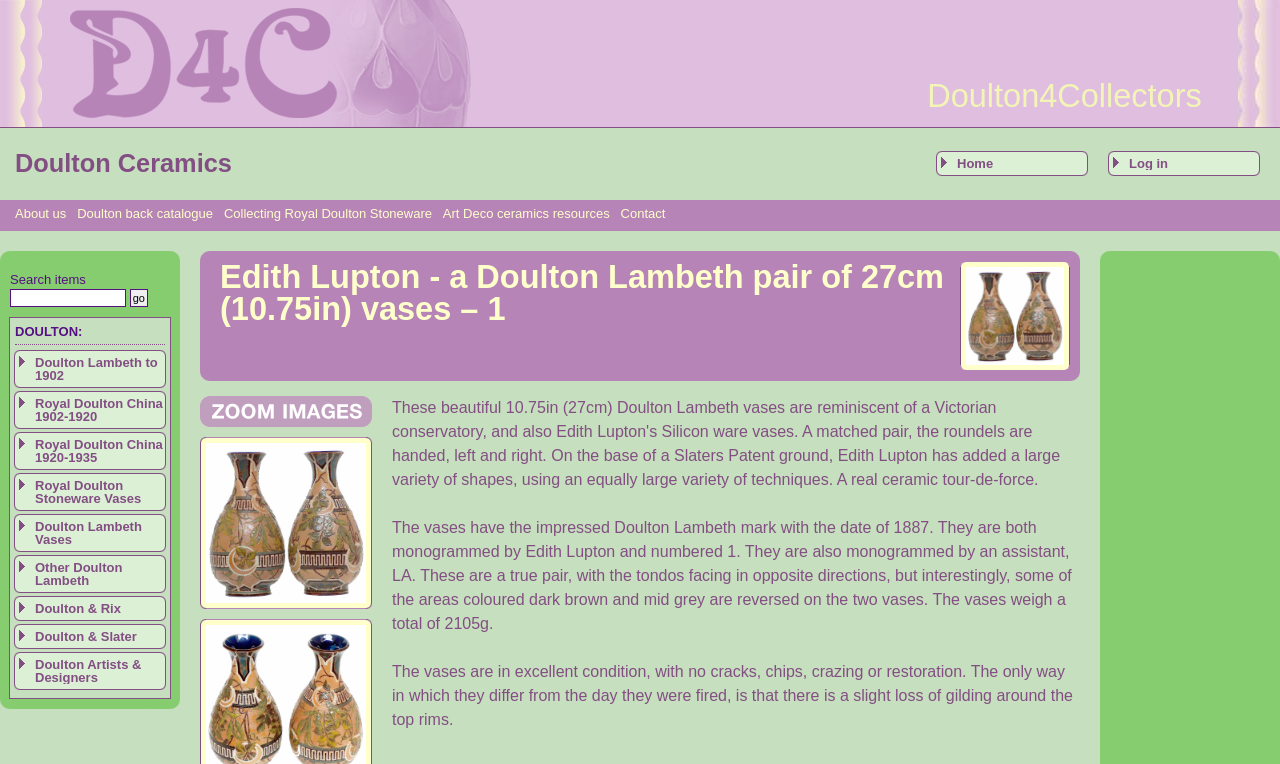Find the headline of the webpage and generate its text content.

Edith Lupton - a Doulton Lambeth pair of 27cm (10.75in) vases – 1